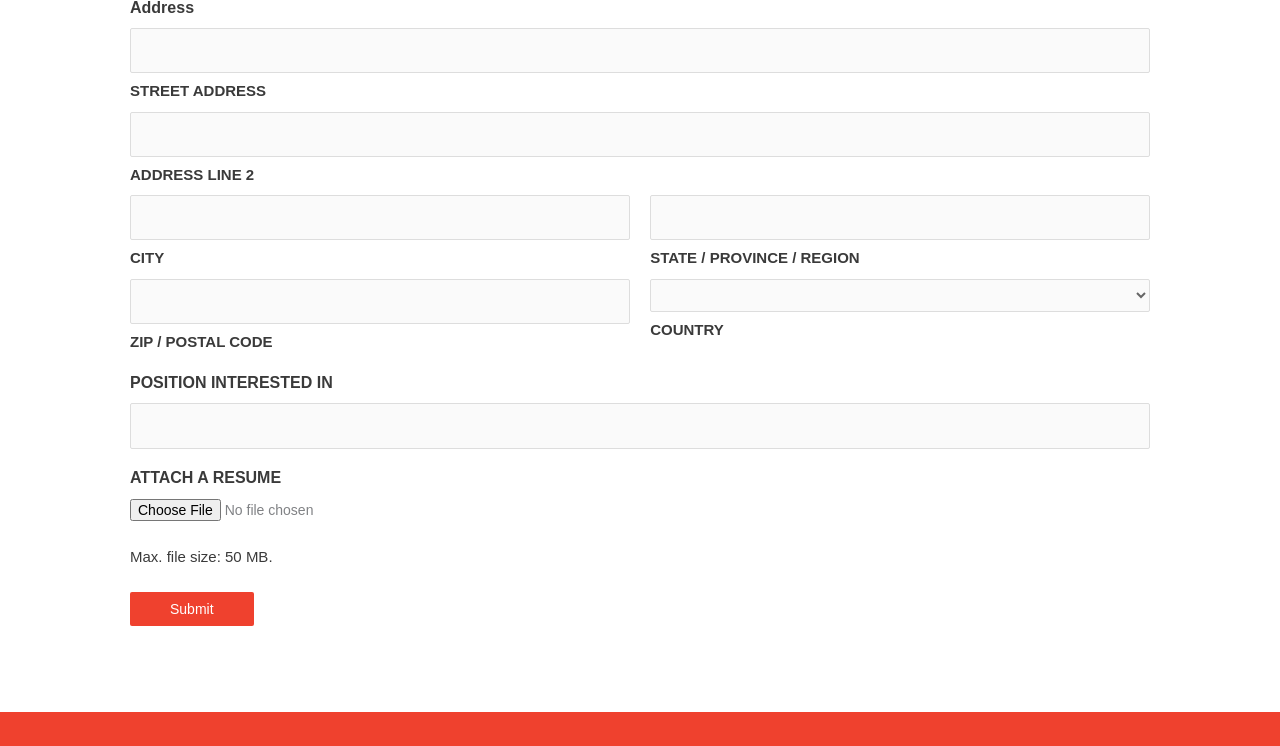Please answer the following question using a single word or phrase: 
What is the maximum file size for uploading a resume?

50 MB